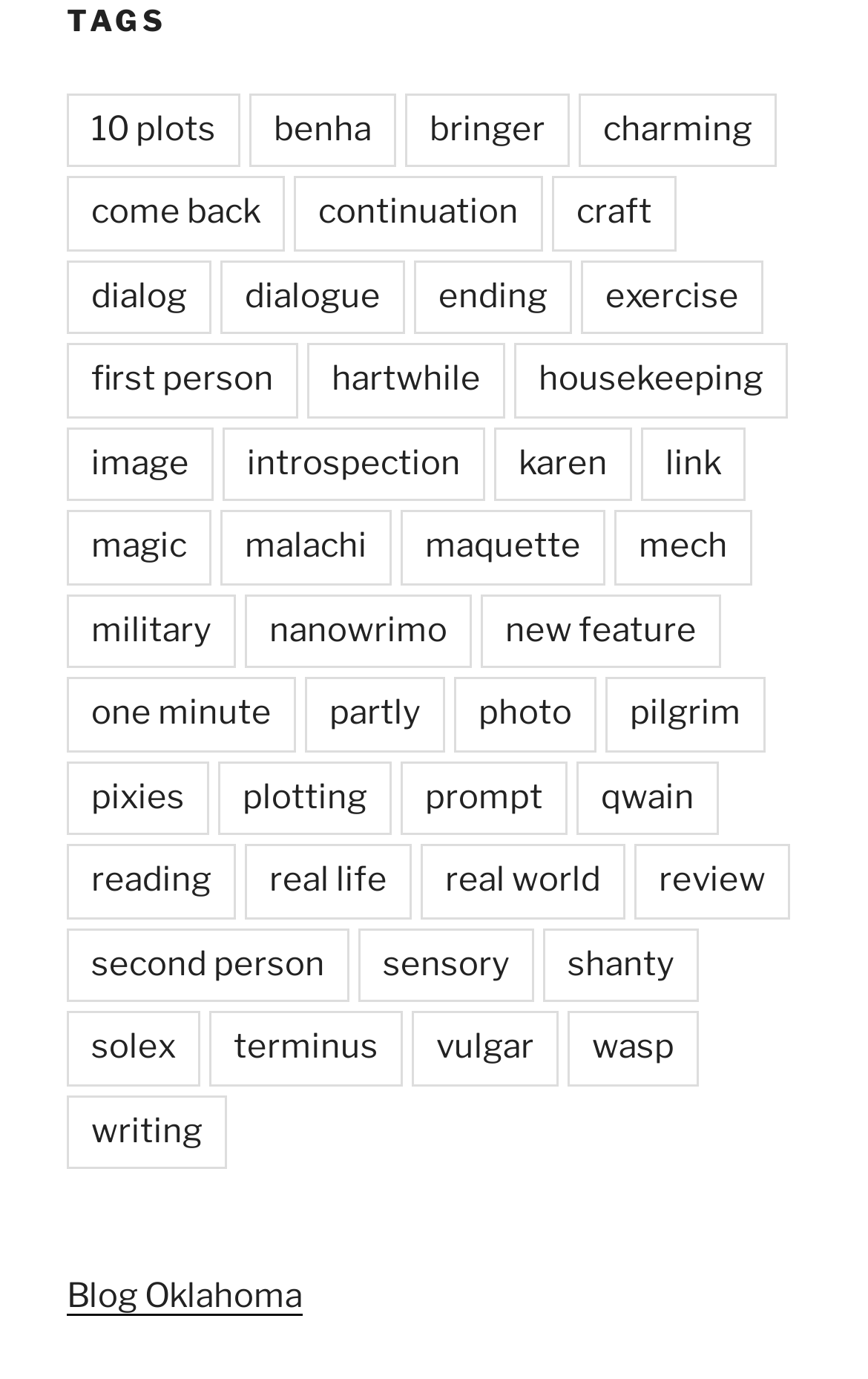Mark the bounding box of the element that matches the following description: "one minute".

[0.077, 0.491, 0.341, 0.545]